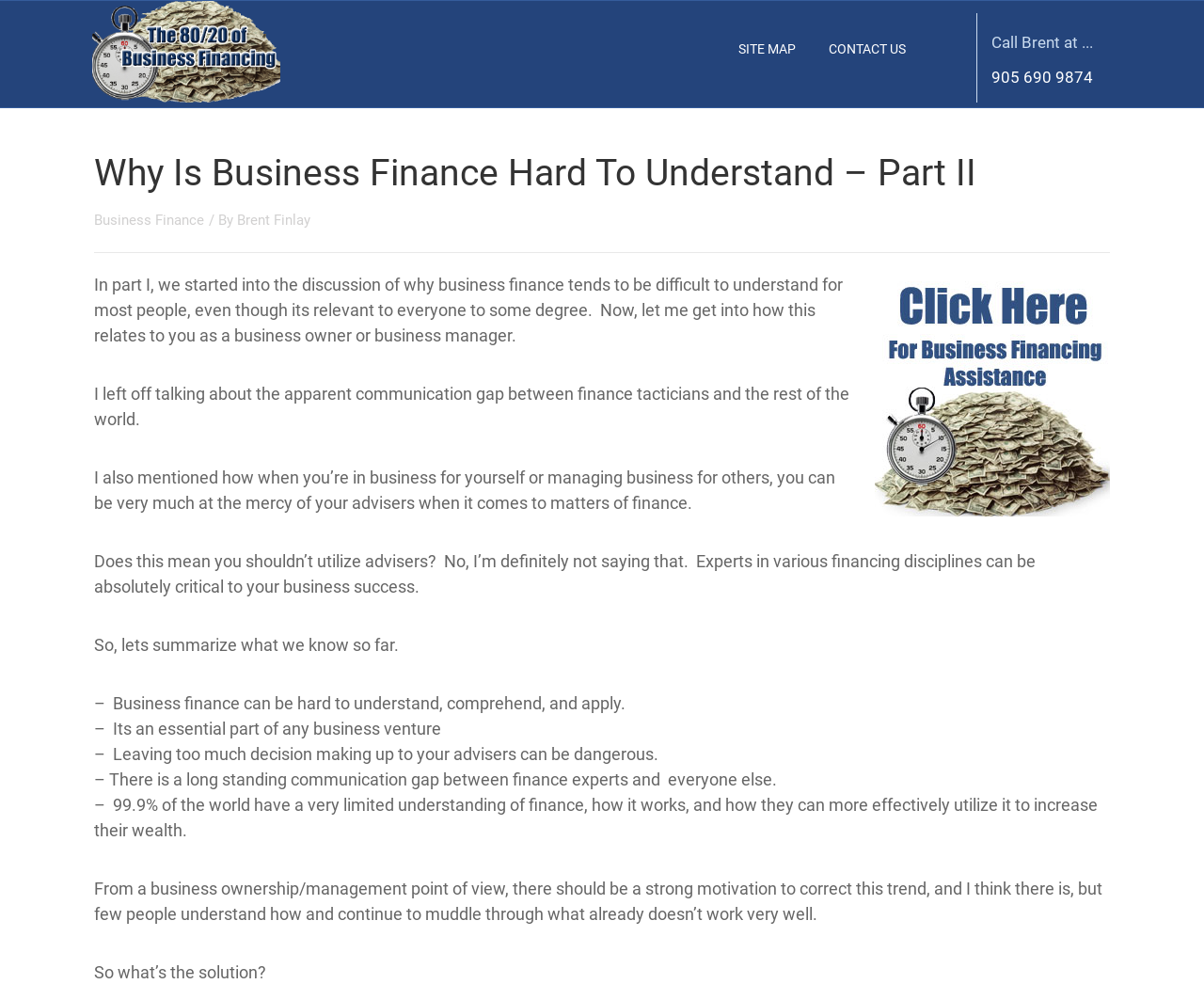What is the phone number to call for business finance help?
Kindly answer the question with as much detail as you can.

I found the phone number by looking at the link 'Call Brent at... 905 690 9874', which suggests that this is the phone number to call for business finance help.